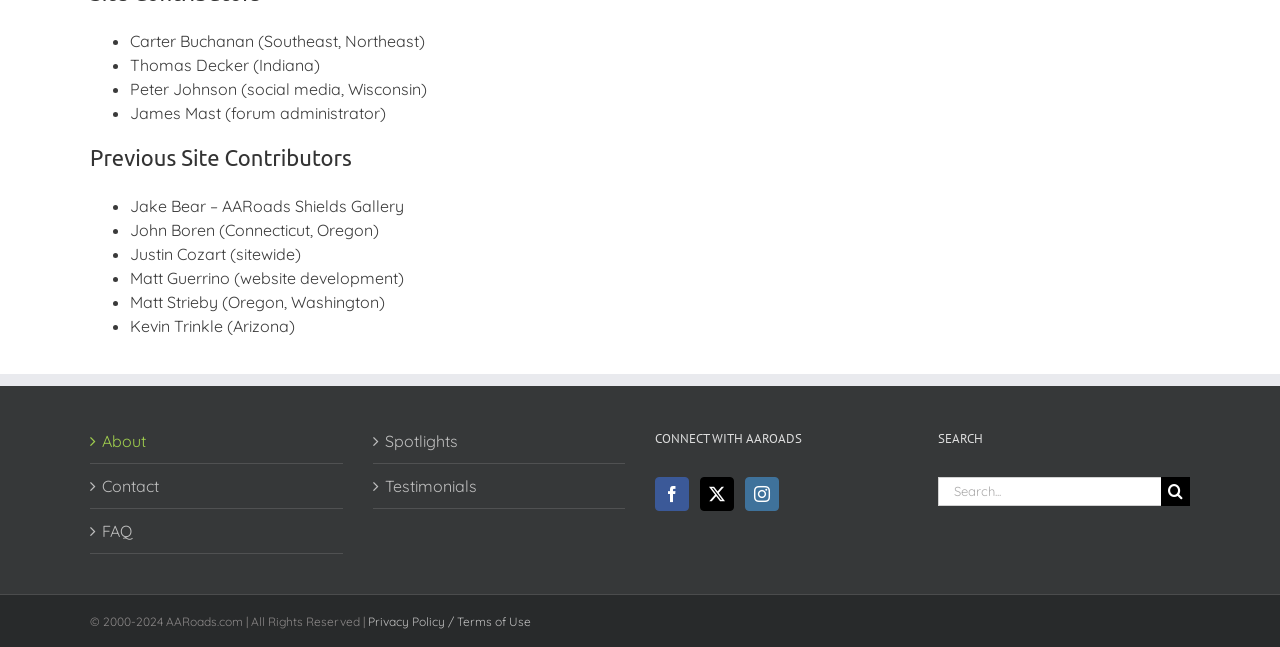Indicate the bounding box coordinates of the element that needs to be clicked to satisfy the following instruction: "contact via email". The coordinates should be four float numbers between 0 and 1, i.e., [left, top, right, bottom].

None